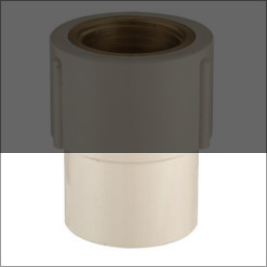What type of fittings is the adapter designed for?
Refer to the image and provide a concise answer in one word or phrase.

Sch 80 & Sch 40